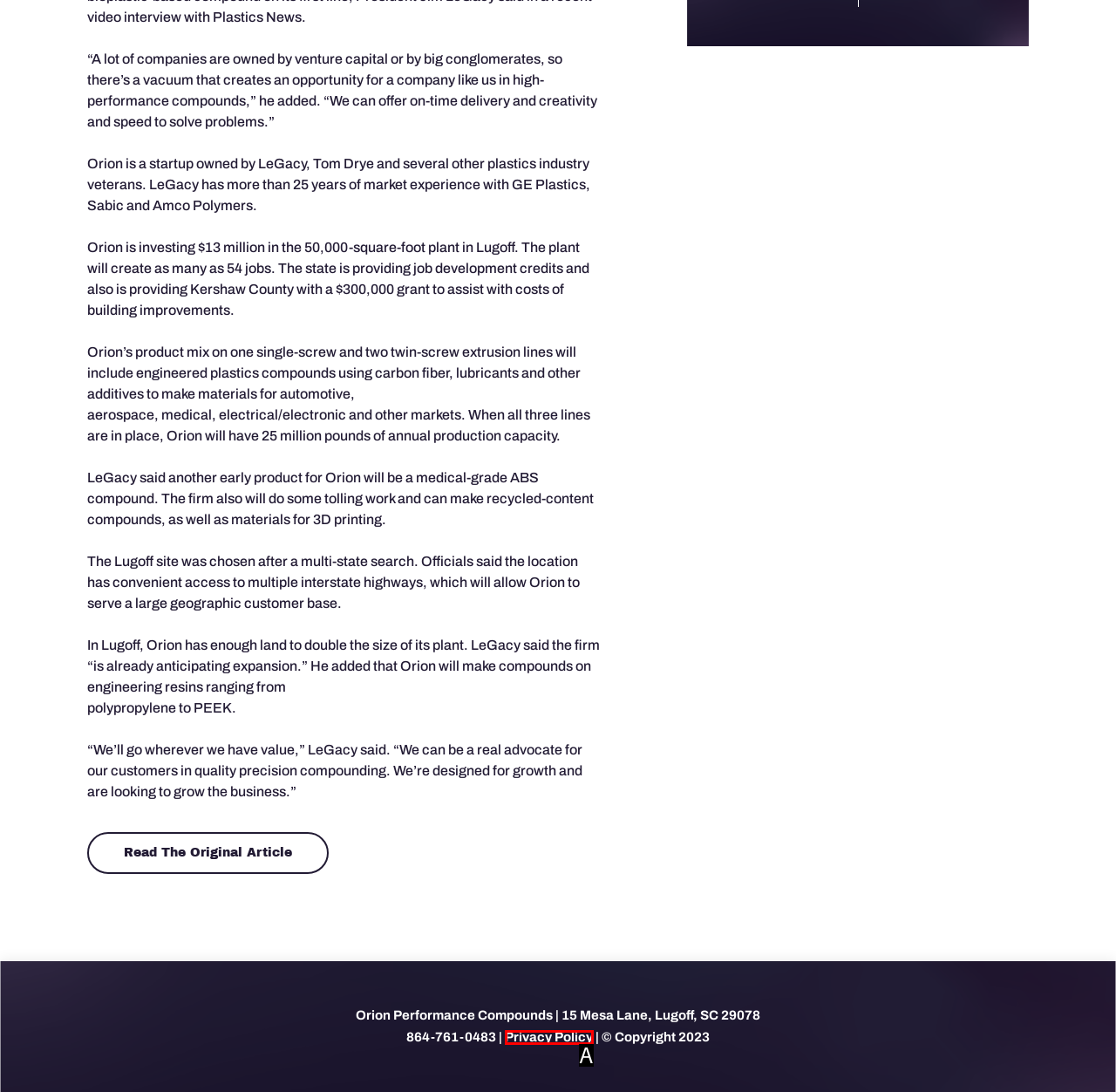Select the HTML element that matches the description: Privacy Policy. Provide the letter of the chosen option as your answer.

A